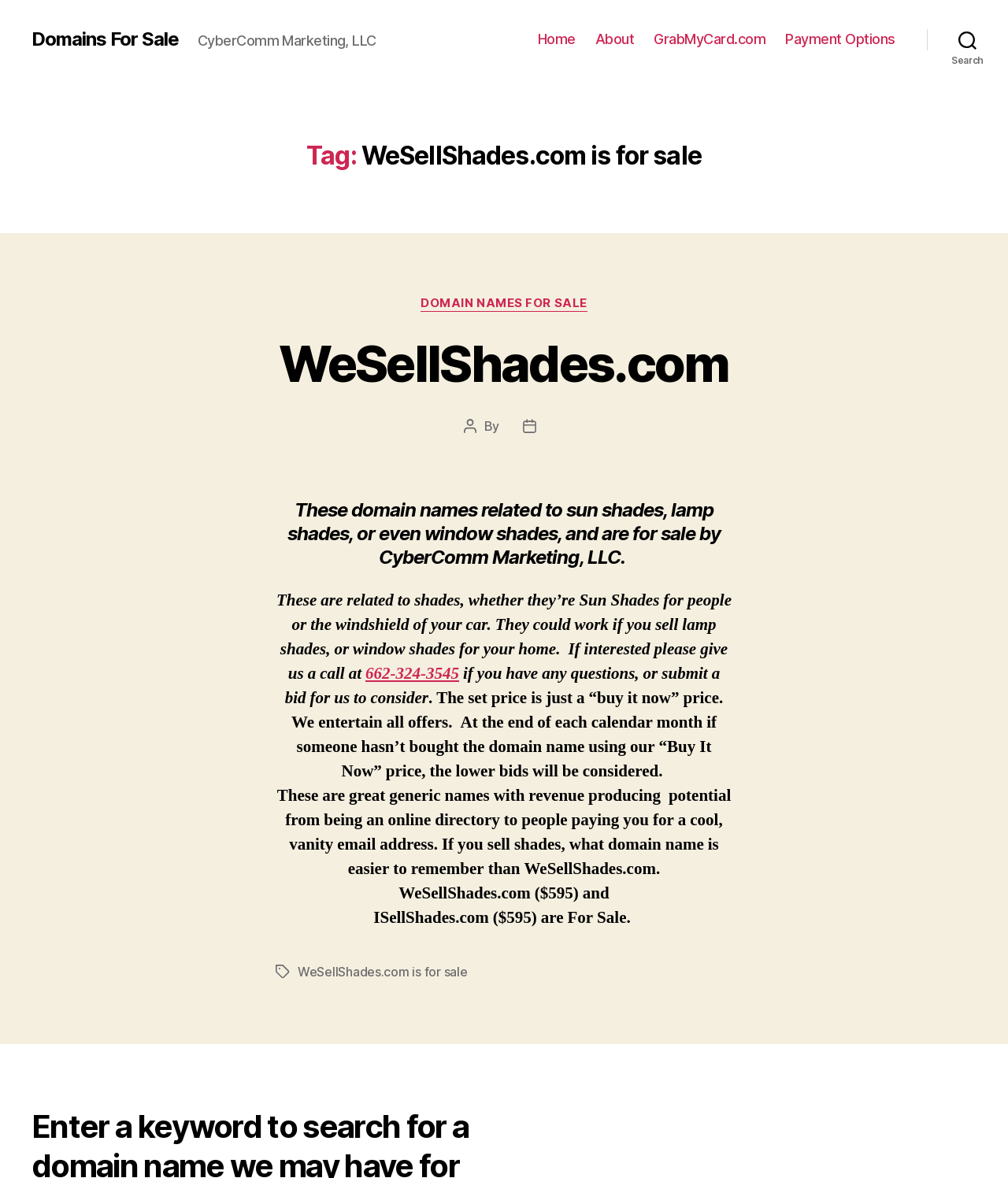What is the company selling?
Using the image, respond with a single word or phrase.

Domain names